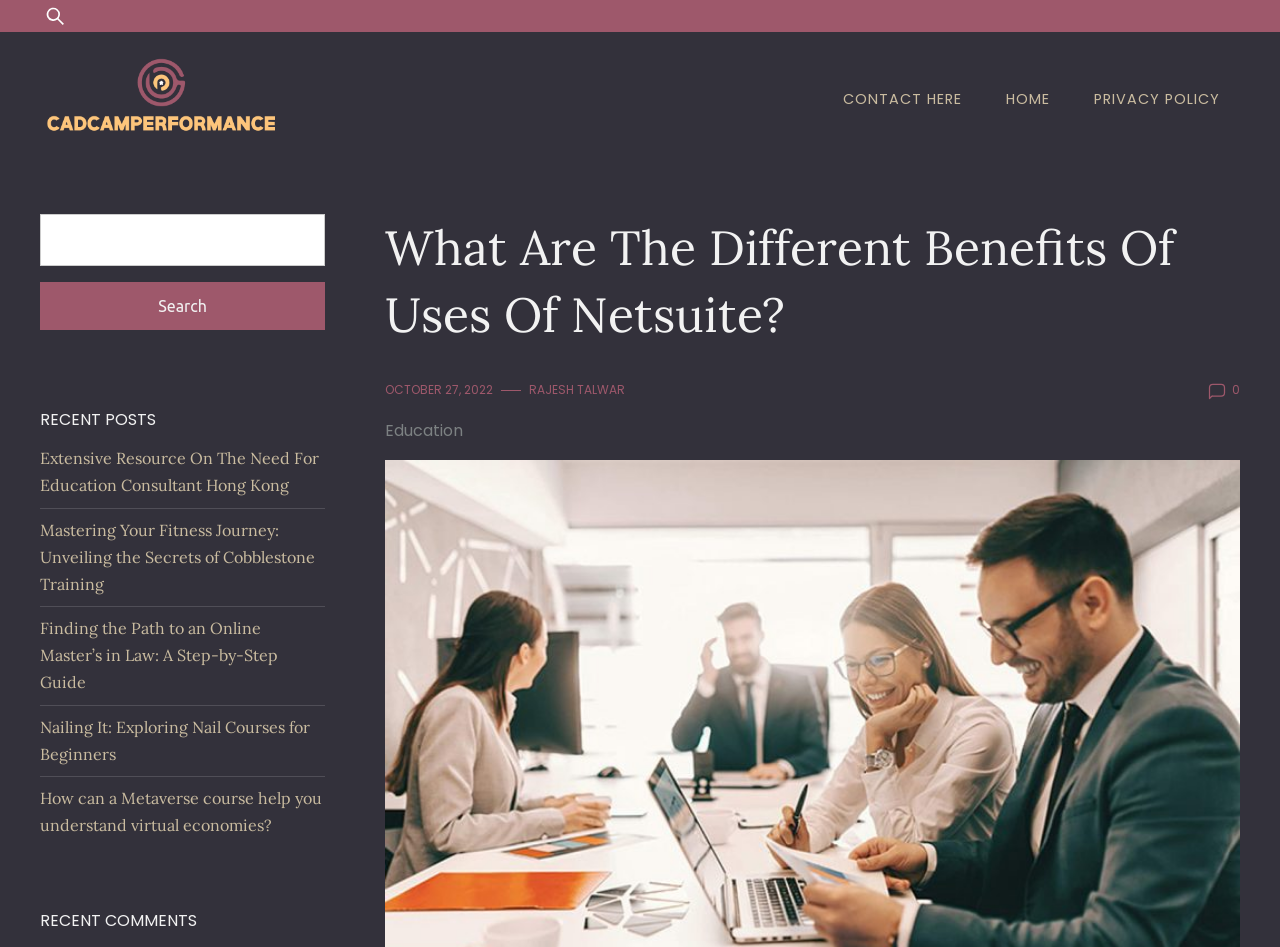Please identify the coordinates of the bounding box for the clickable region that will accomplish this instruction: "Search for something".

[0.031, 0.0, 0.969, 0.034]